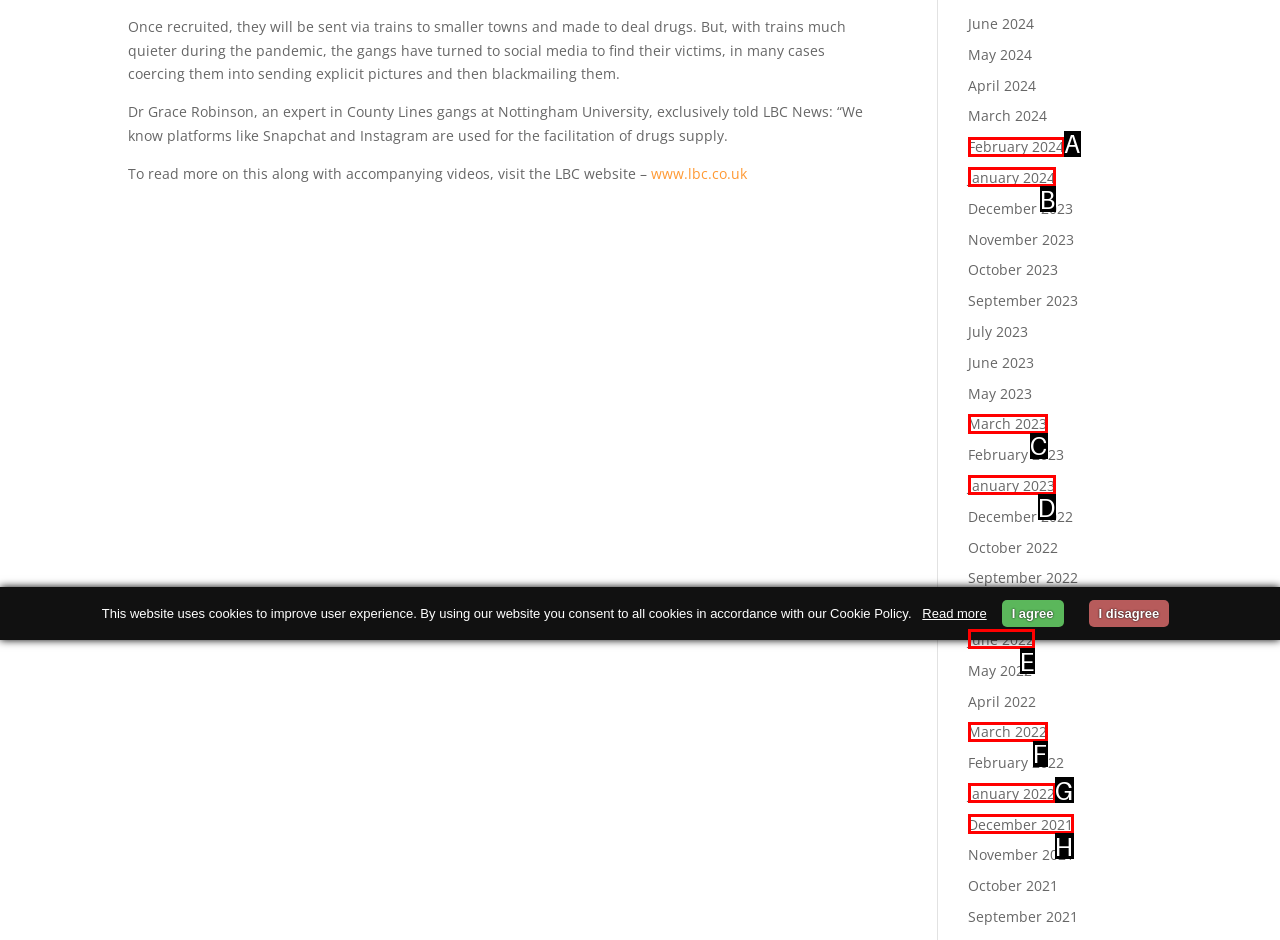Based on the description: February 2024, select the HTML element that best fits. Reply with the letter of the correct choice from the options given.

A